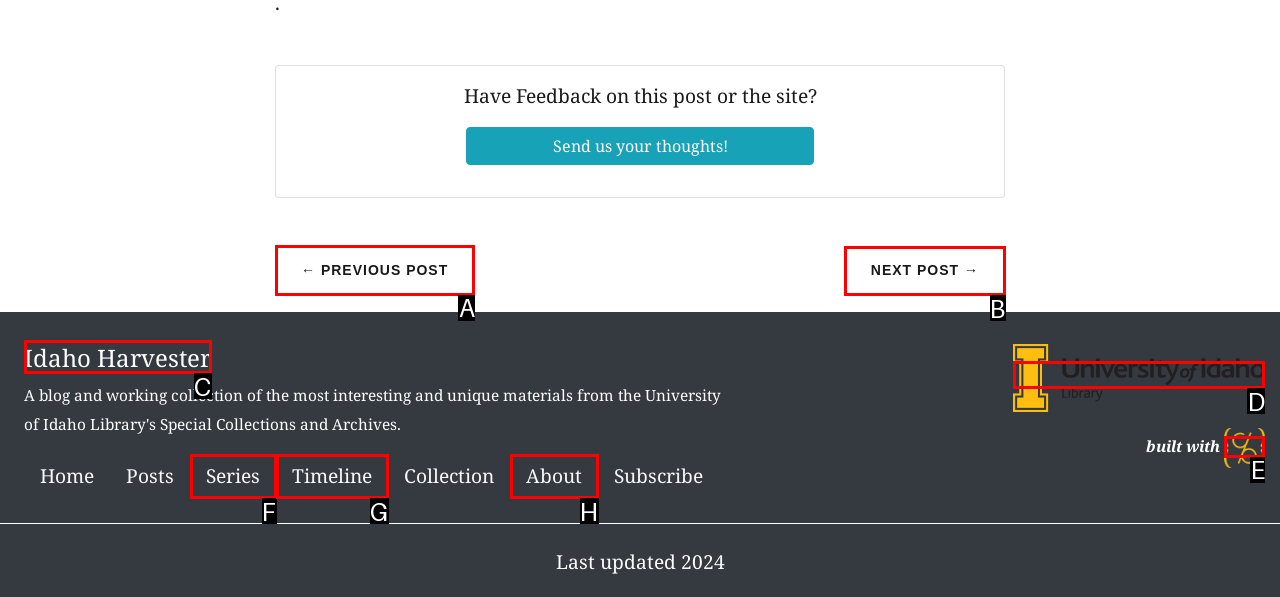Indicate the letter of the UI element that should be clicked to accomplish the task: Go to the previous post. Answer with the letter only.

A